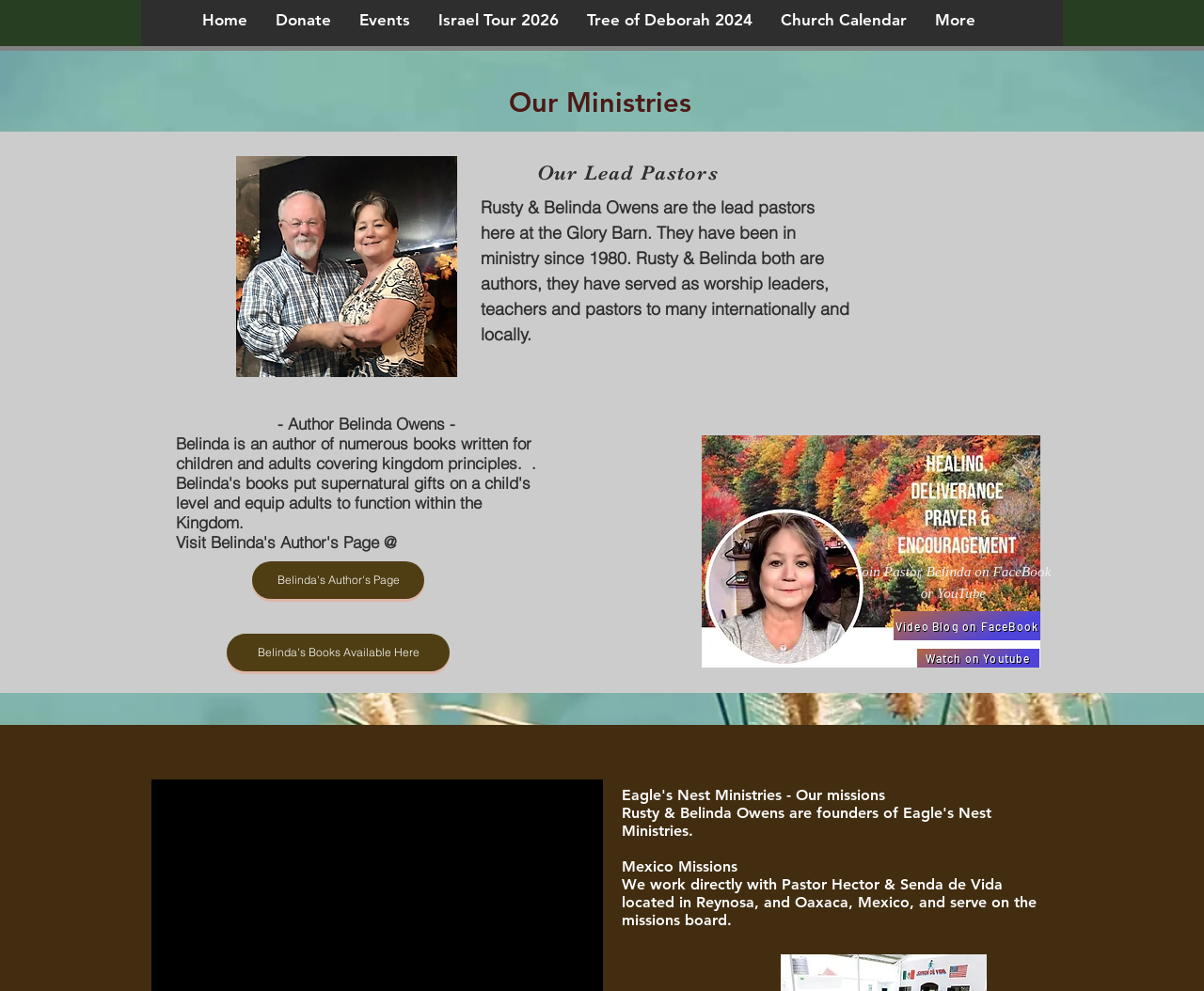Provide a single word or phrase answer to the question: 
Where can you watch Pastor Belinda's video blog?

FaceBook or YouTube